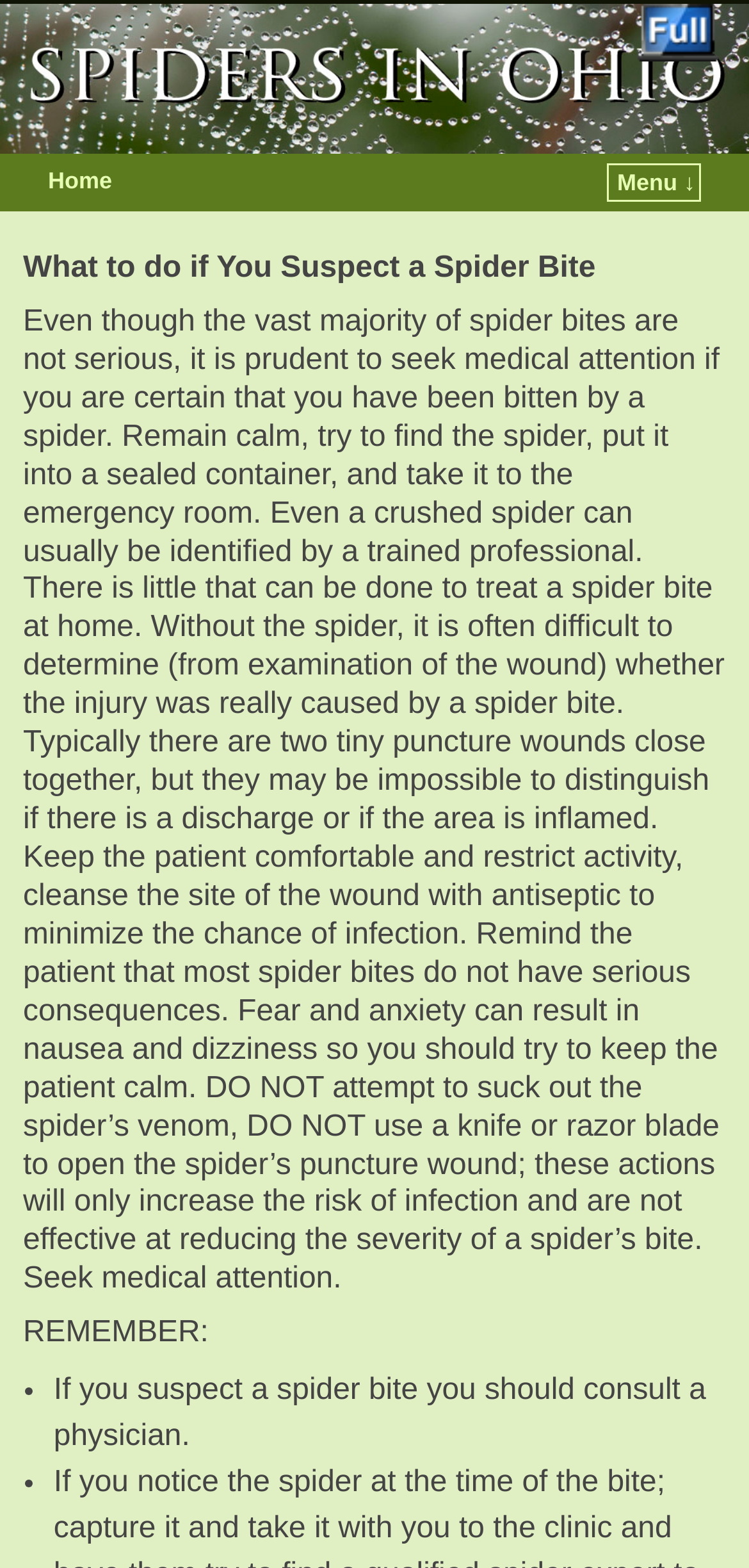How many puncture wounds are typically caused by a spider bite?
Please provide a single word or phrase as your answer based on the image.

Two